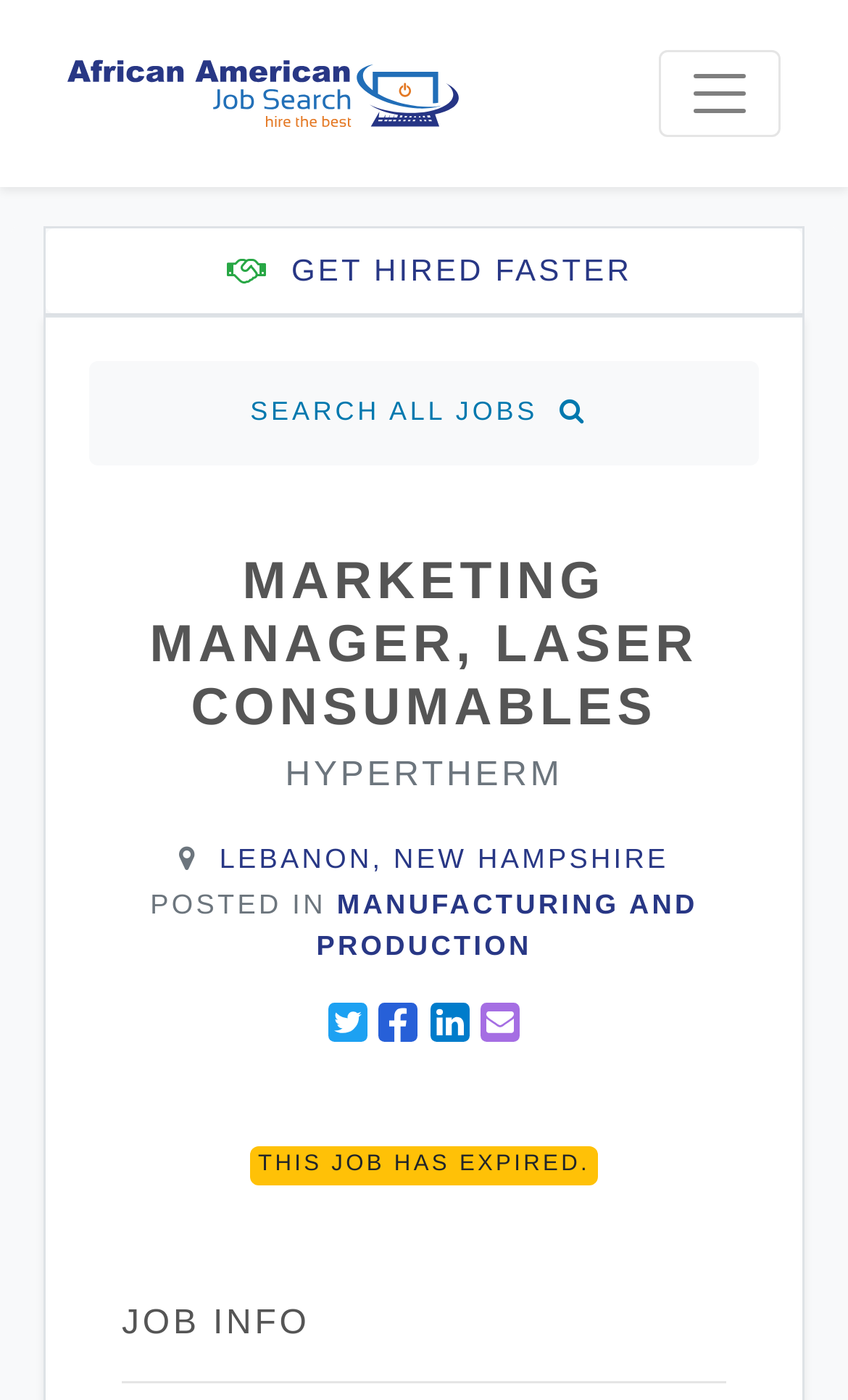Provide a brief response to the question below using a single word or phrase: 
What is the purpose of the 'GET HIRED FASTER' link?

Job search assistance